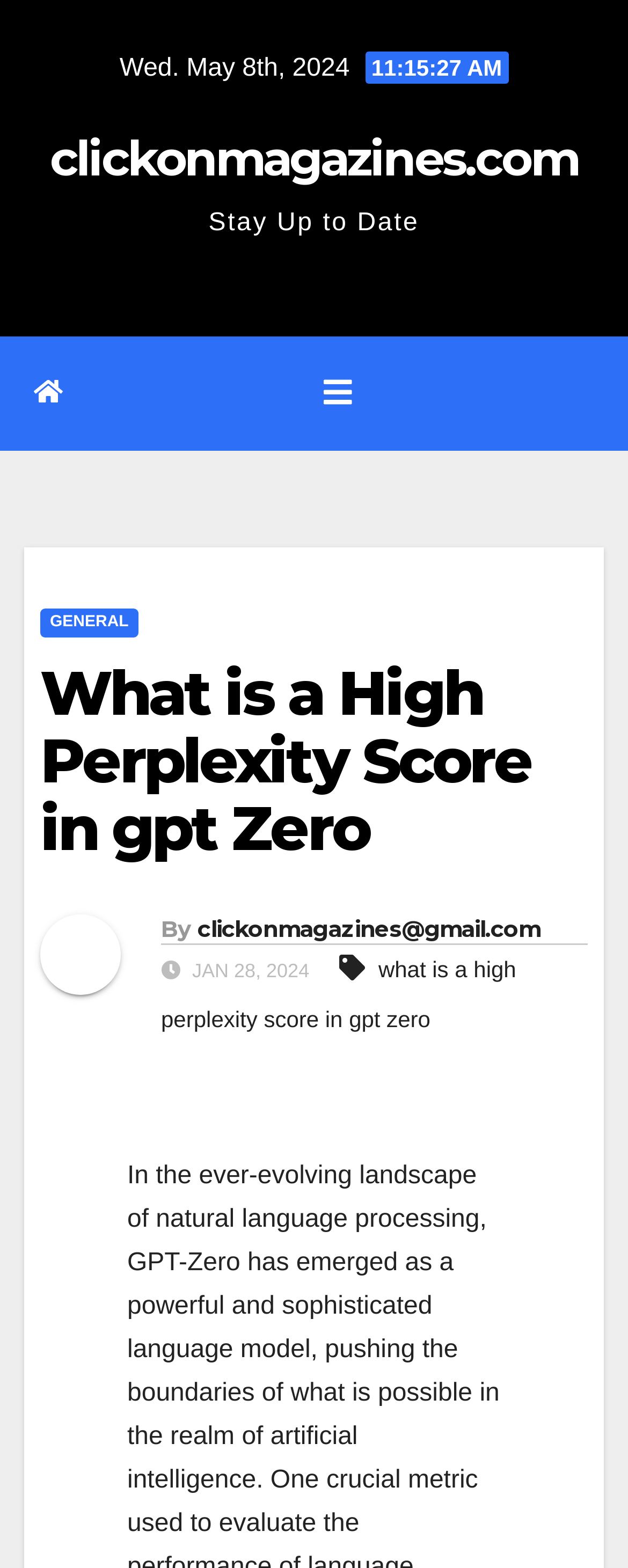Identify the bounding box for the UI element described as: "clickonmagazines.com". The coordinates should be four float numbers between 0 and 1, i.e., [left, top, right, bottom].

[0.079, 0.082, 0.921, 0.12]